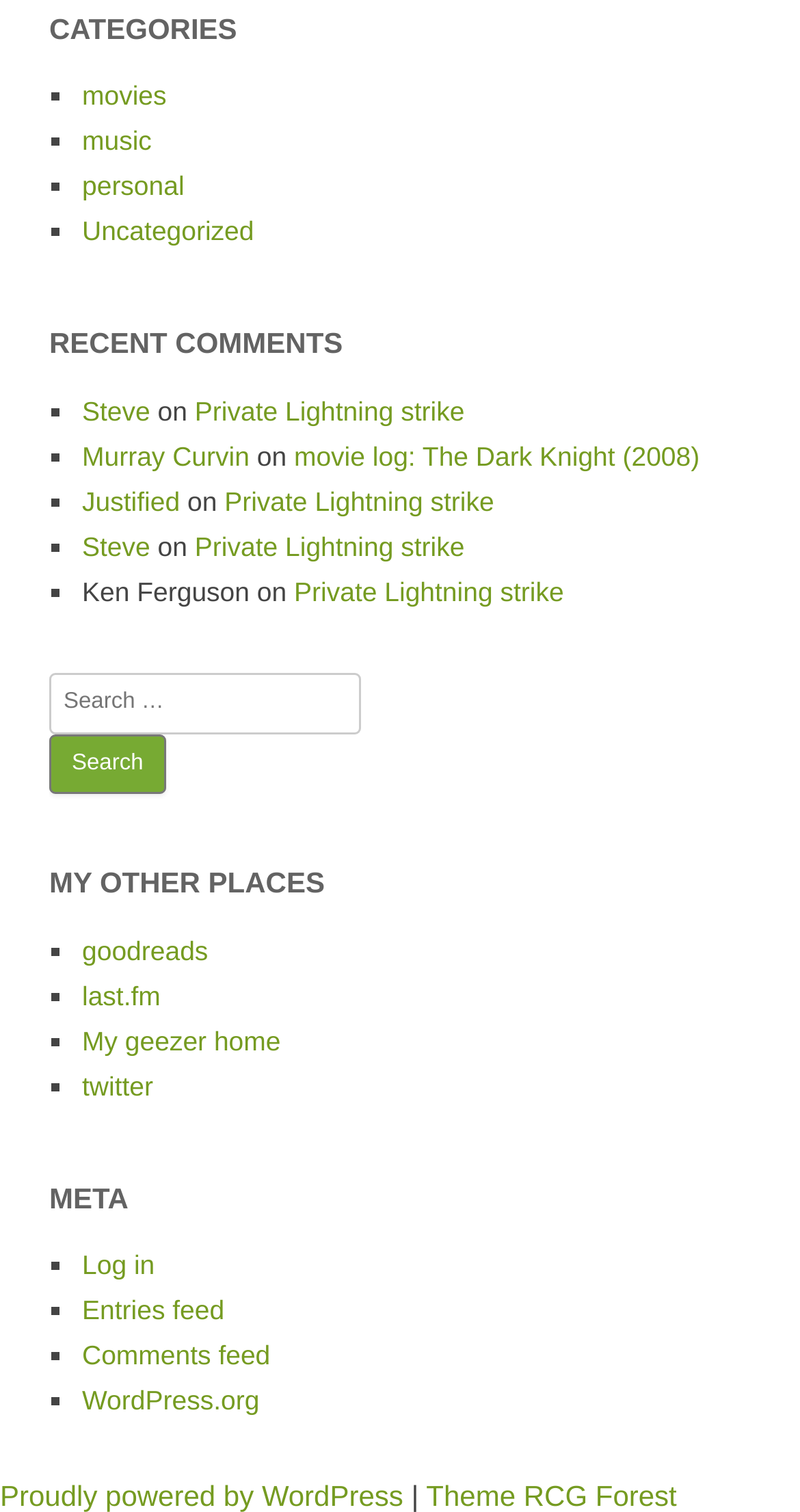Please answer the following question using a single word or phrase: How many other places are listed?

5